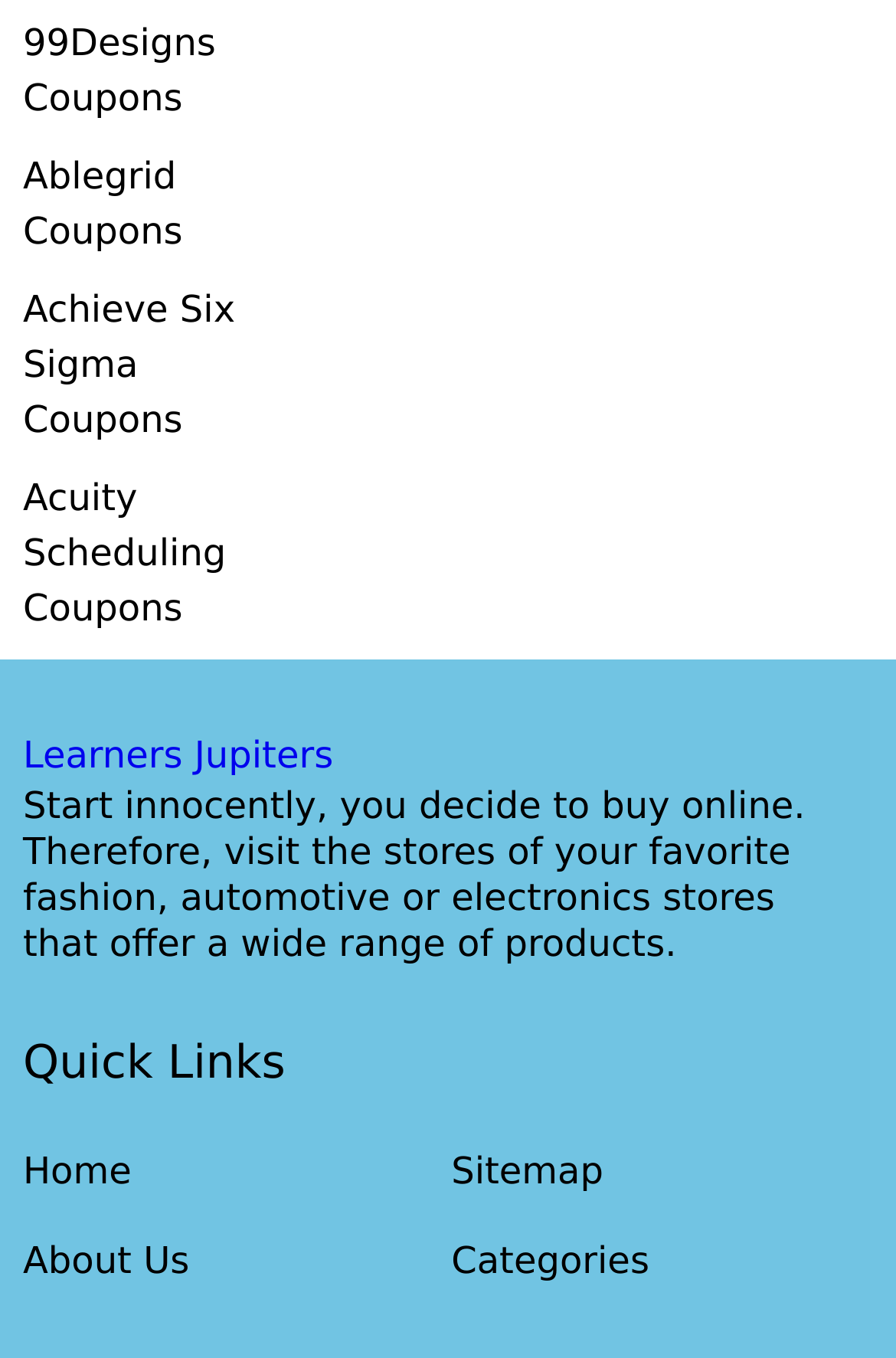Please find the bounding box coordinates for the clickable element needed to perform this instruction: "Click on 99Designs Coupons".

[0.026, 0.012, 0.32, 0.093]